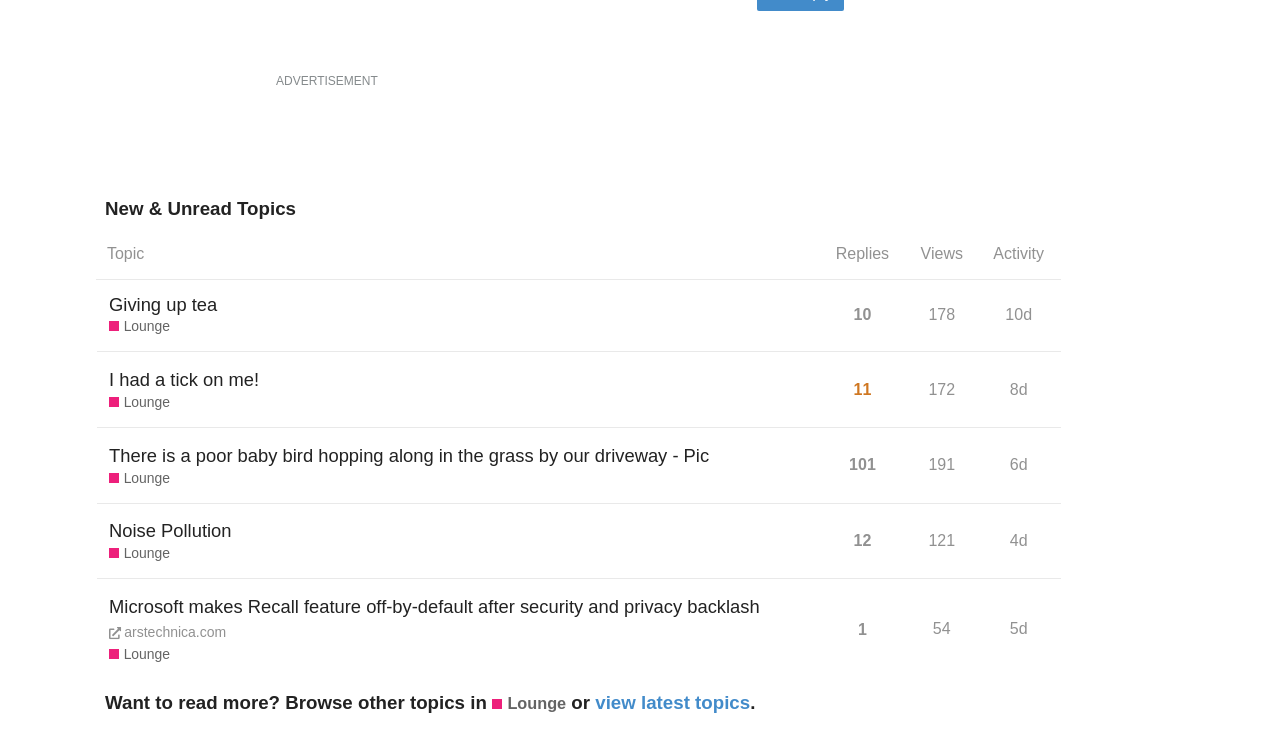What is the name of the topic with 10 replies?
Give a detailed and exhaustive answer to the question.

I found the answer by looking at the table with topic information. In the first row, I saw a gridcell with the text 'Giving up tea' and a button with the text 'This topic has 10 replies'.